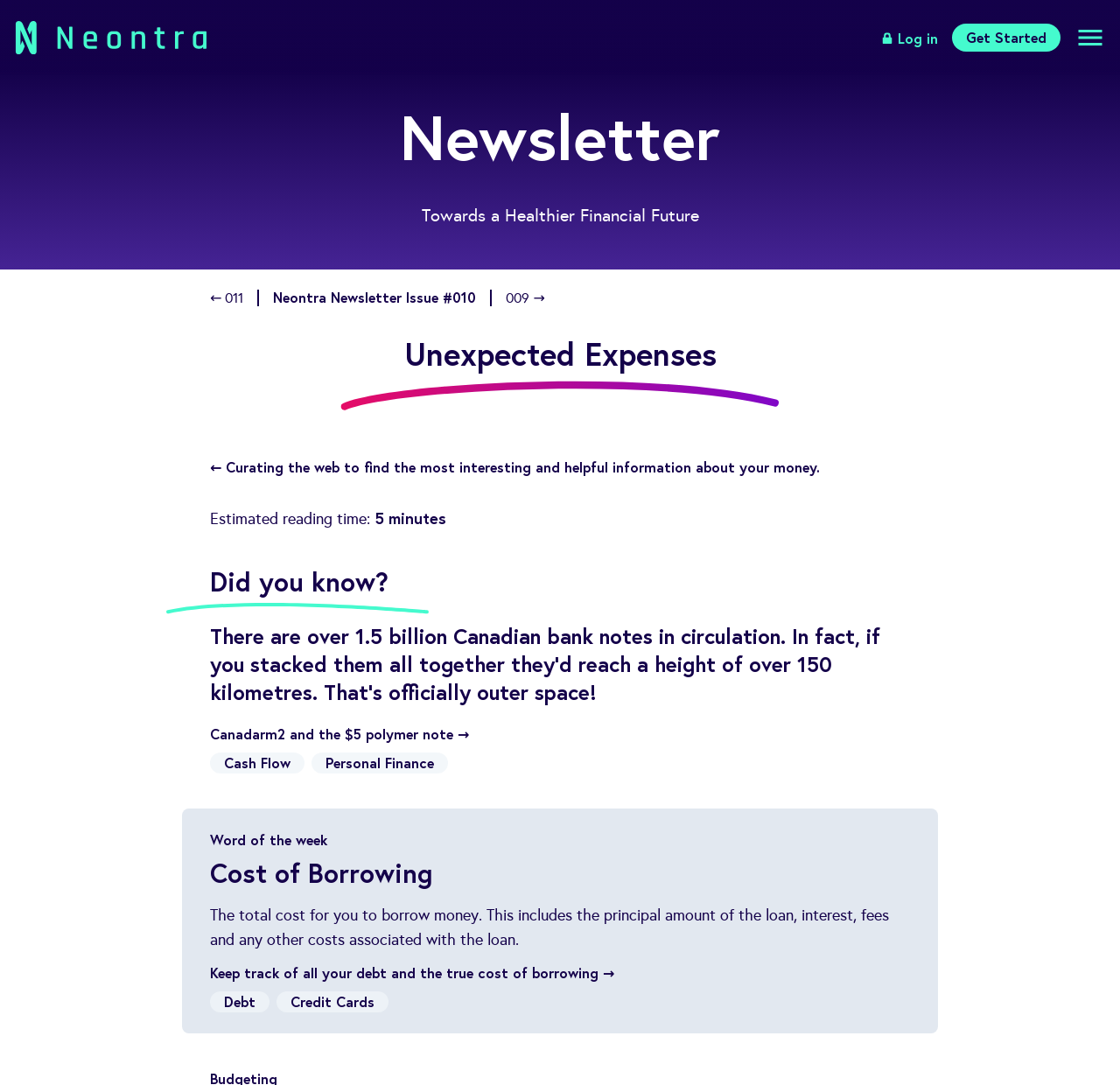Describe all the key features and sections of the webpage thoroughly.

The webpage appears to be a financial resource website, with a focus on personal finance and money management. At the top, there is a navigation bar with several links, including "Log in", "Get Started", and "Pricing". Below this, there are multiple sections with headings and links to various articles or resources.

The first section is titled "Newsletter" and has a heading "Towards a Healthier Financial Future". This section includes links to previous newsletter issues and a brief description of the newsletter's content.

The next section is titled "Unexpected Expenses" and features an image. Below this, there is a link to an article about curating helpful information about money. The article has an estimated reading time of 5 minutes.

Following this, there is a section titled "Did you know?" which includes a heading and a brief fun fact about Canadian bank notes. This section also includes a link to an article about Canadarm2 and the $5 polymer note.

The webpage then features a series of links to various financial topics, including "Cash Flow", "Personal Finance", "Word of the week", and "Cost of Borrowing". The "Cost of Borrowing" section includes a brief definition of the term and a link to an article about keeping track of debt and the true cost of borrowing.

Throughout the webpage, there are multiple images and icons, including a logo in the top-left corner. The layout is organized, with clear headings and concise text, making it easy to navigate and find relevant information.